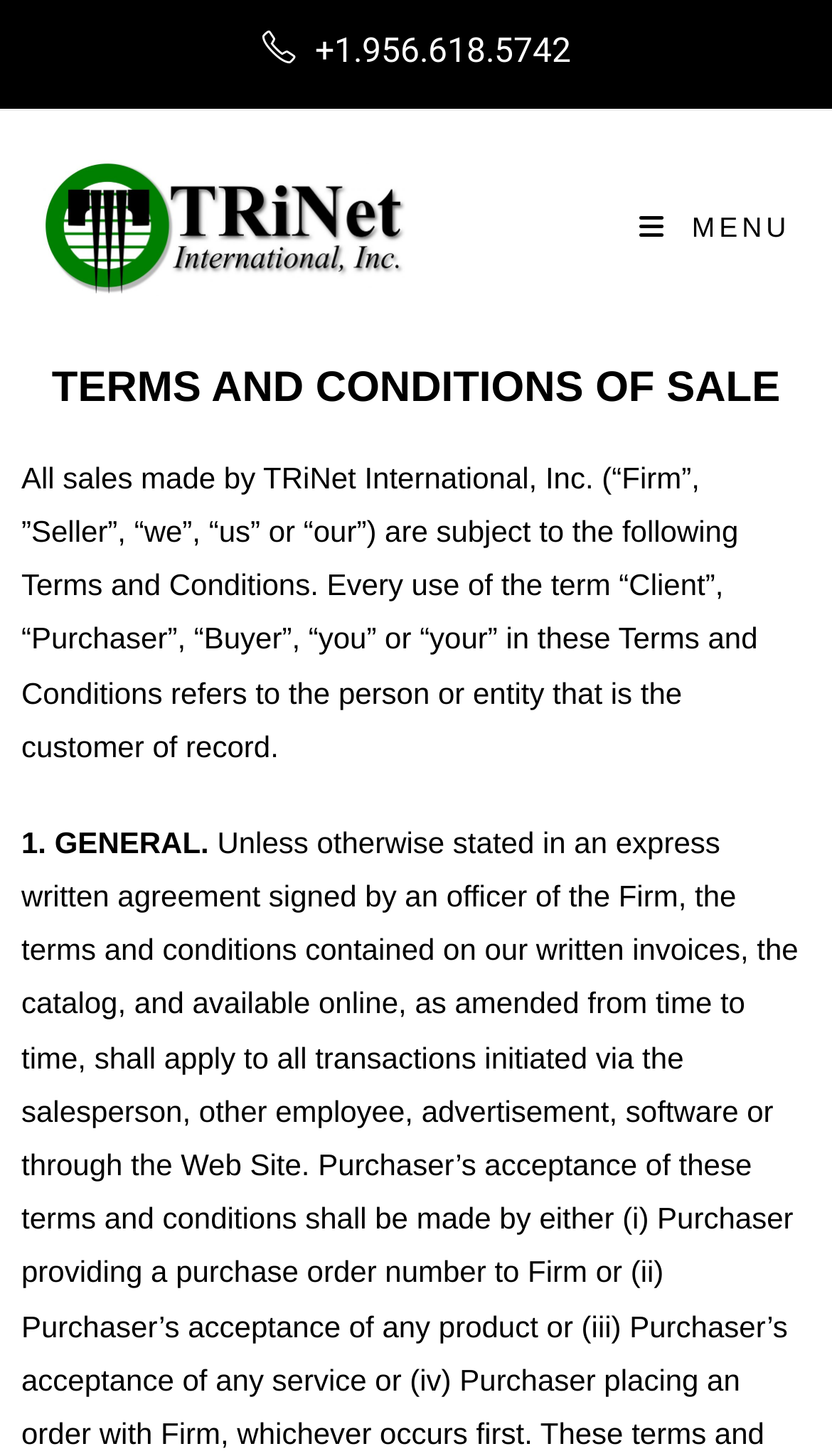Please look at the image and answer the question with a detailed explanation: What is the company name?

The company name can be found in the link element with the text 'TRiNet International, INC' which is located at the top left of the webpage, inside a layout table.